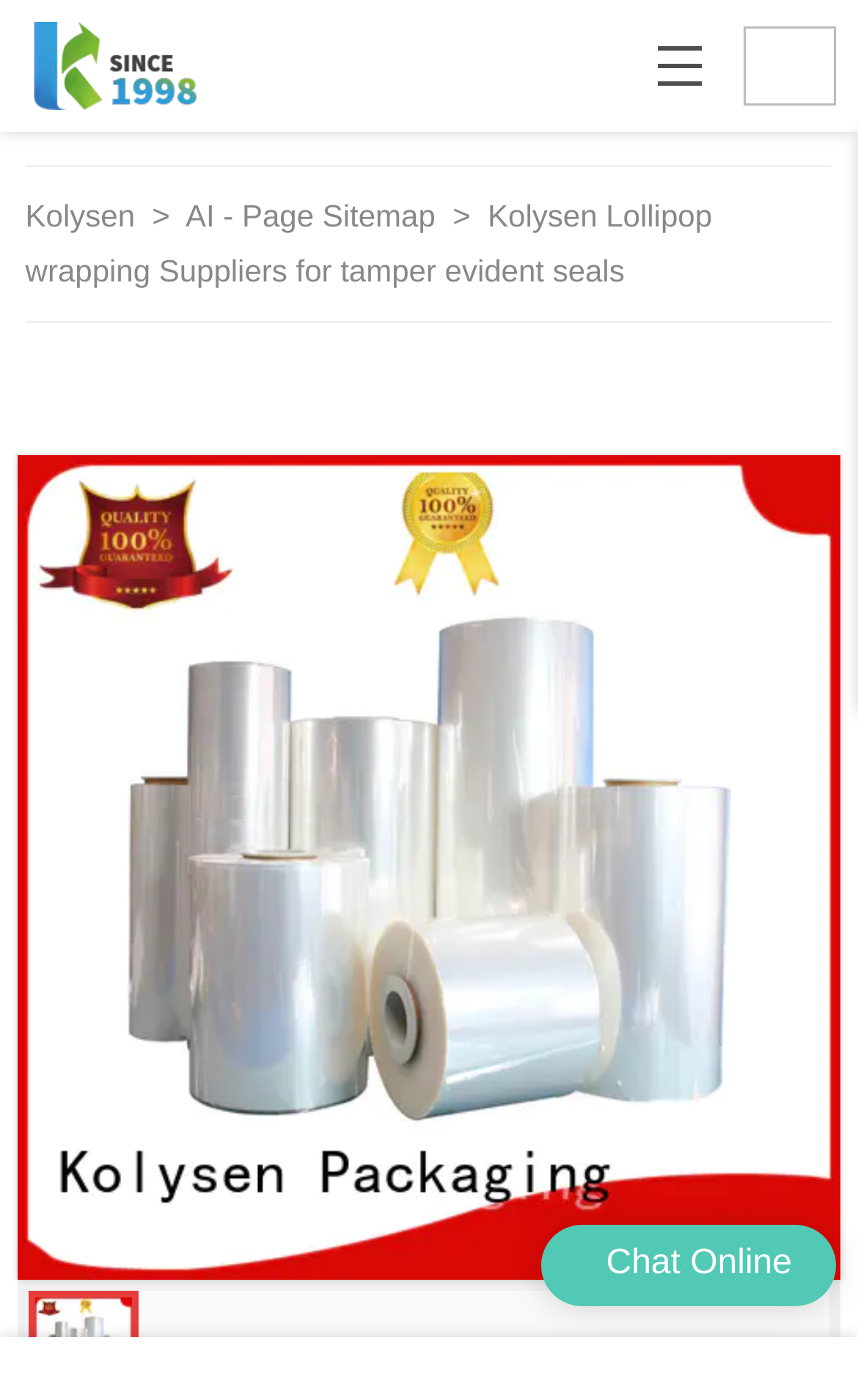What is the company name?
From the details in the image, provide a complete and detailed answer to the question.

The company name can be found in the logo link at the top left corner of the webpage, which says 'Logo | Kolysen Packaging - kolysen.com'. Additionally, the company name is also mentioned in the text 'Kolysen Lollipop wrapping Suppliers for tamper evident seals'.